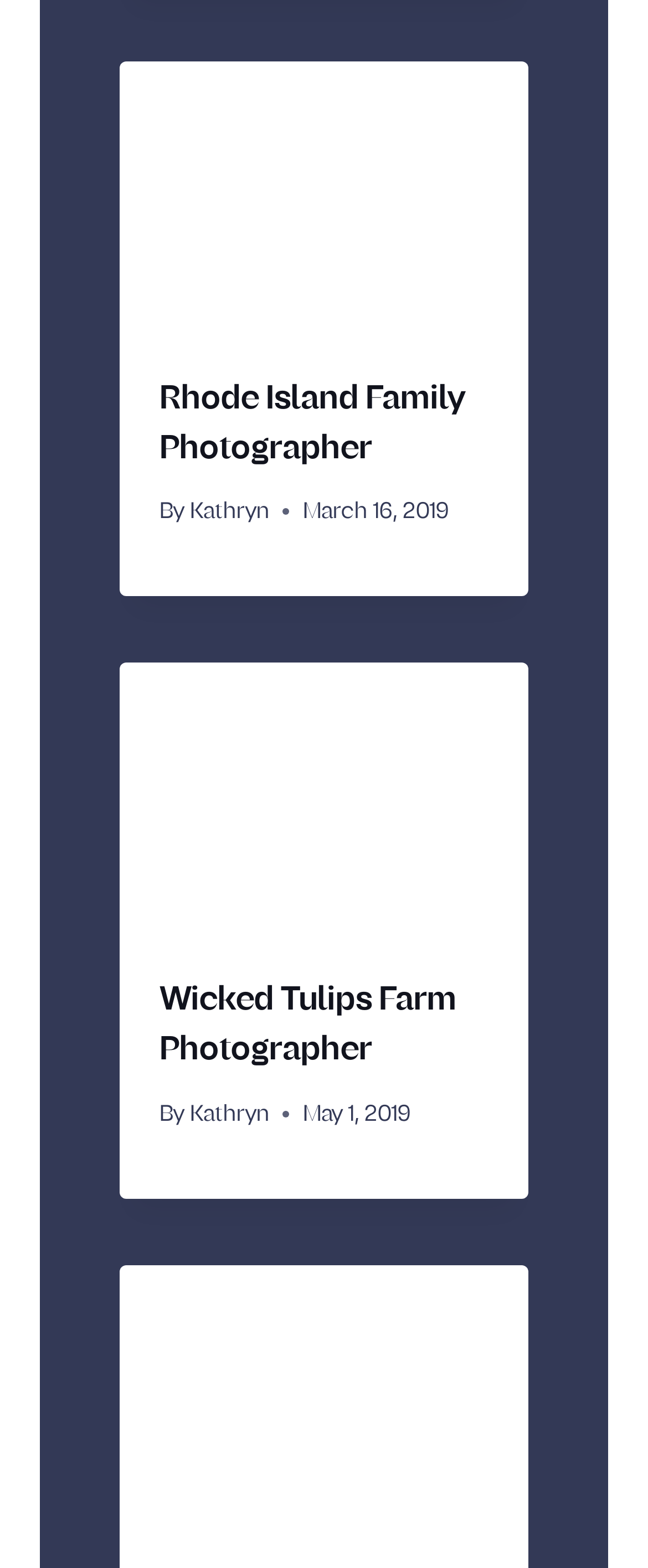Provide a brief response to the question below using a single word or phrase: 
How many articles are on this webpage?

2